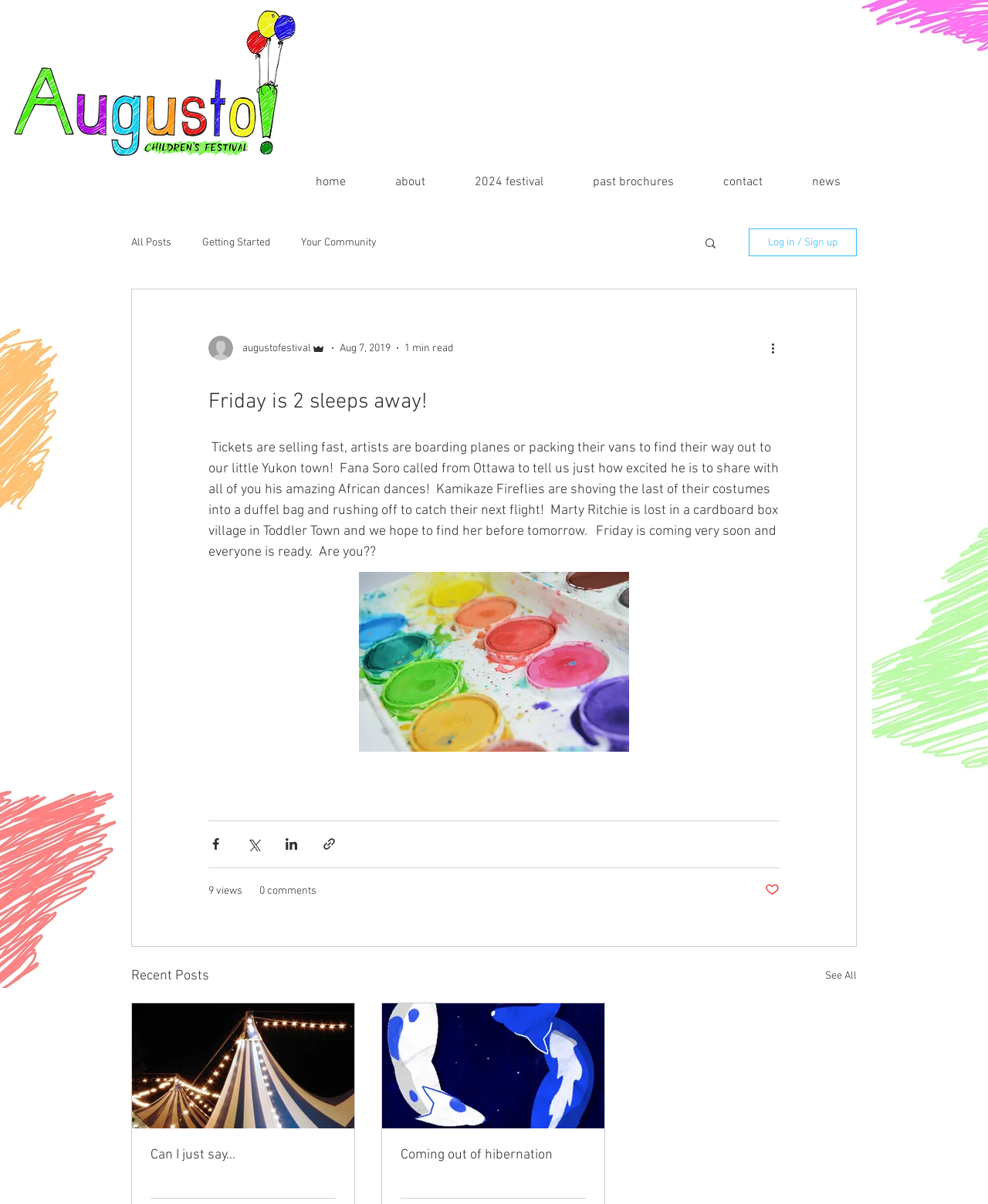Please specify the bounding box coordinates of the clickable region to carry out the following instruction: "Click on the 'New Zealand Green party co-leader outlines climate change plan' article". The coordinates should be four float numbers between 0 and 1, in the format [left, top, right, bottom].

None